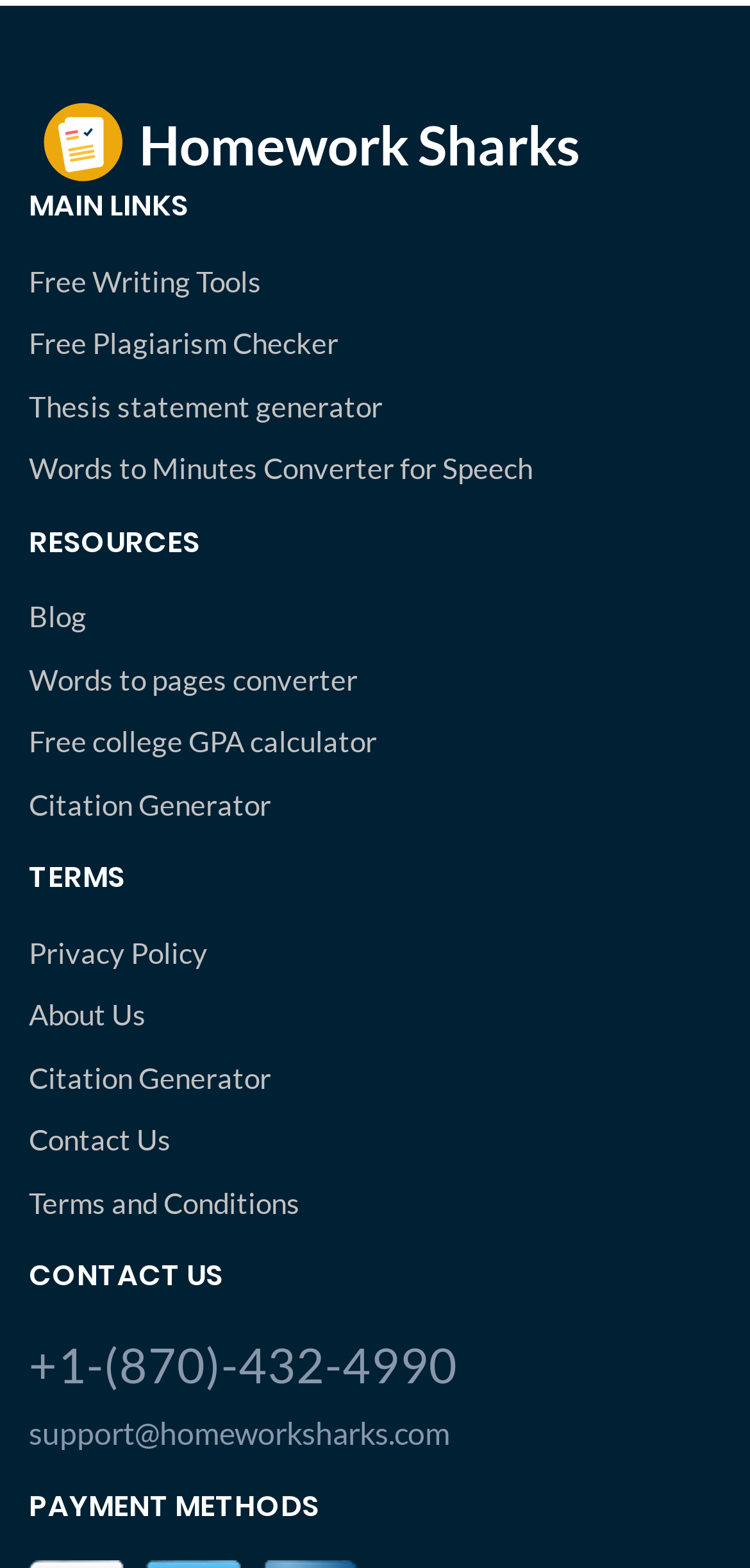Identify the bounding box coordinates for the UI element described as: "Free Writing Tools". The coordinates should be provided as four floats between 0 and 1: [left, top, right, bottom].

[0.038, 0.165, 0.962, 0.193]